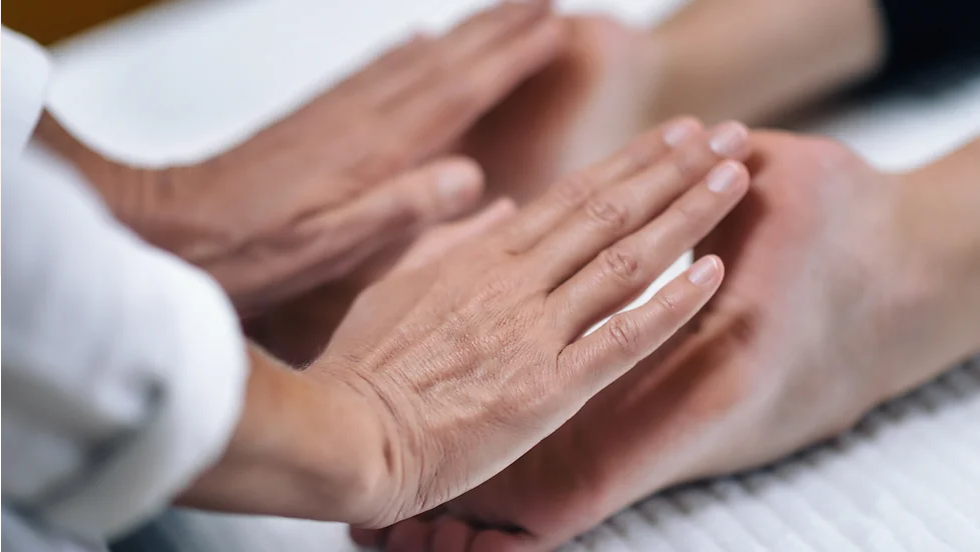Explain what is happening in the image with as much detail as possible.

The image depicts a tranquil moment during a Reiki session, where a practitioner gently places their hands over the feet of a client. This practice, known as palm healing, is rooted in the belief that healing energy flows from the practitioner's hands to the recipient, promoting physical and emotional healing. Reiki is renowned for its numerous benefits, including enhancing sleep patterns, improving mood, and providing clarity and focus. The scene emphasizes a serene environment conducive to healing, with the hands appearing to connect subtly with the intent to transfer calming energy. This particular session, referenced as "Reiki Sunday," aims to foster relaxation and well-being for participants.